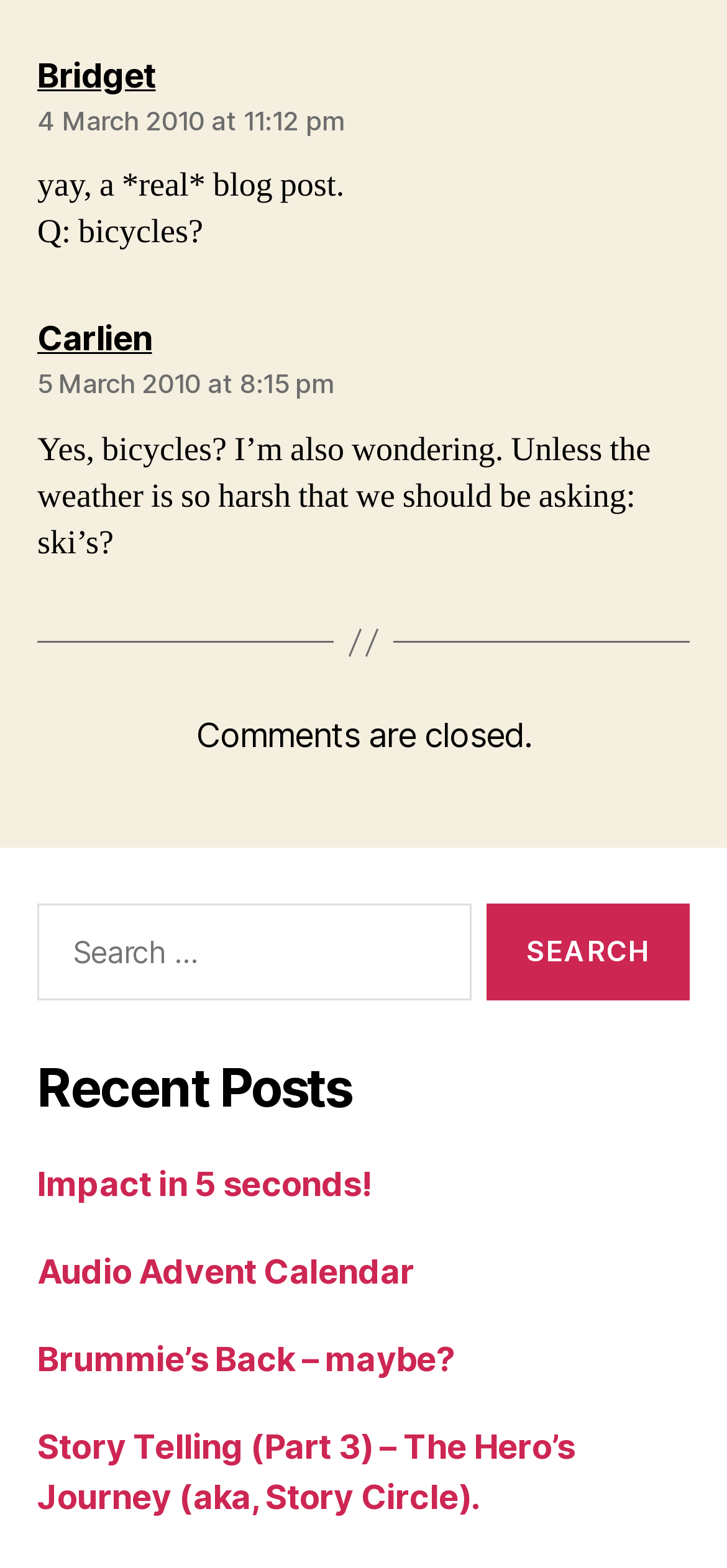How many recent posts are listed?
Using the visual information, reply with a single word or short phrase.

4